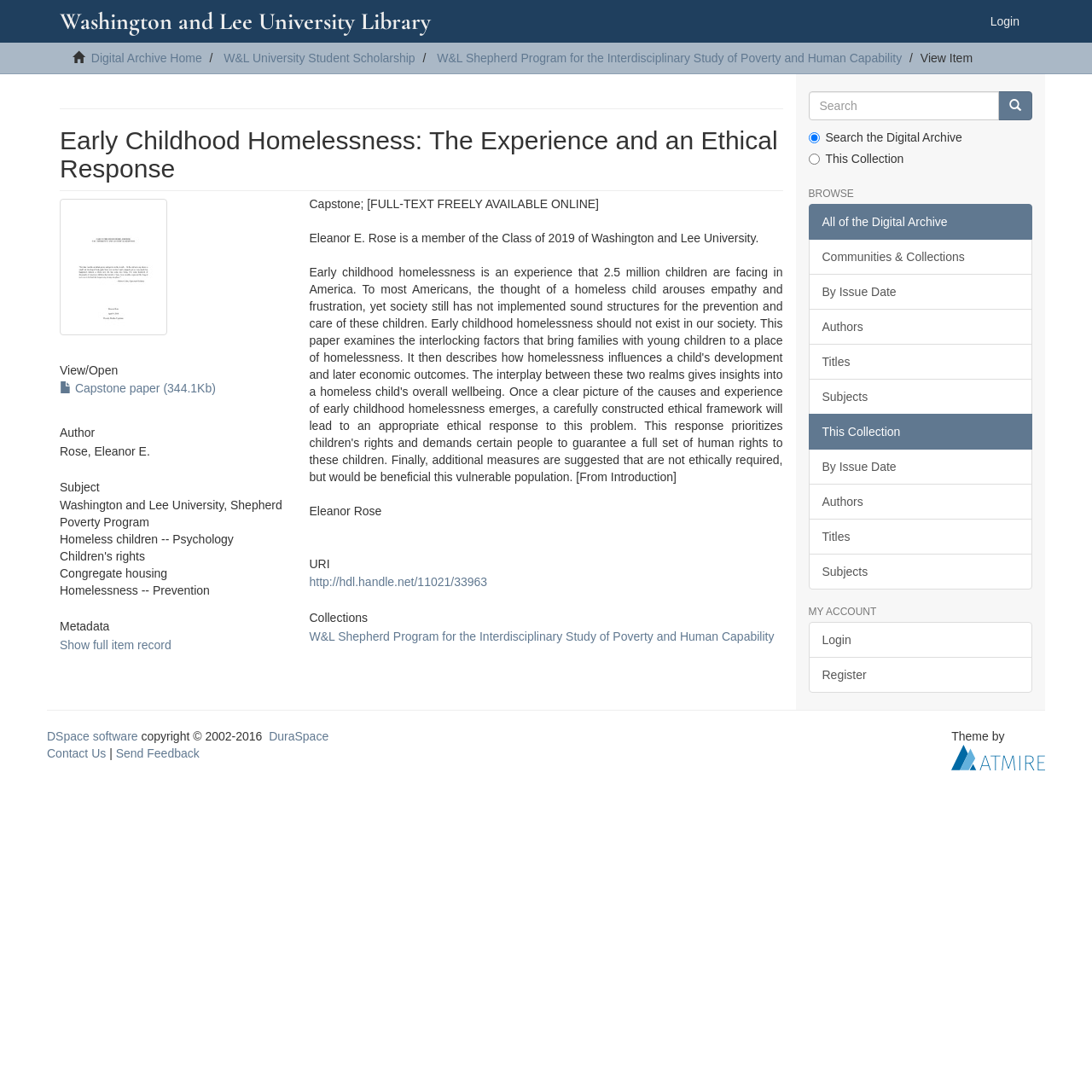Given the element description Washington and Lee University Library, predict the bounding box coordinates for the UI element in the webpage screenshot. The format should be (top-left x, top-left y, bottom-right x, bottom-right y), and the values should be between 0 and 1.

[0.043, 0.0, 0.406, 0.039]